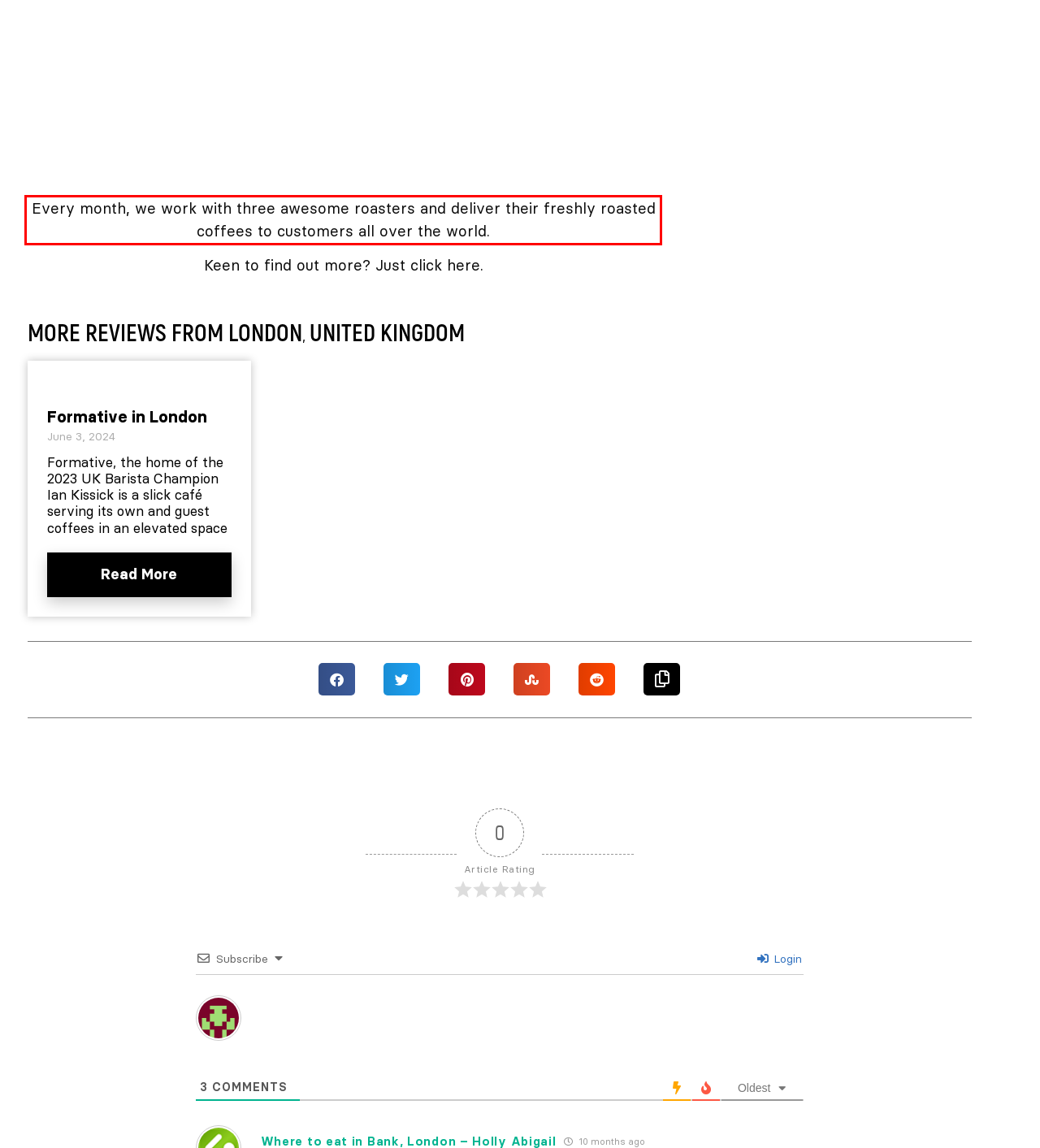Please extract the text content within the red bounding box on the webpage screenshot using OCR.

Every month, we work with three awesome roasters and deliver their freshly roasted coffees to customers all over the world.